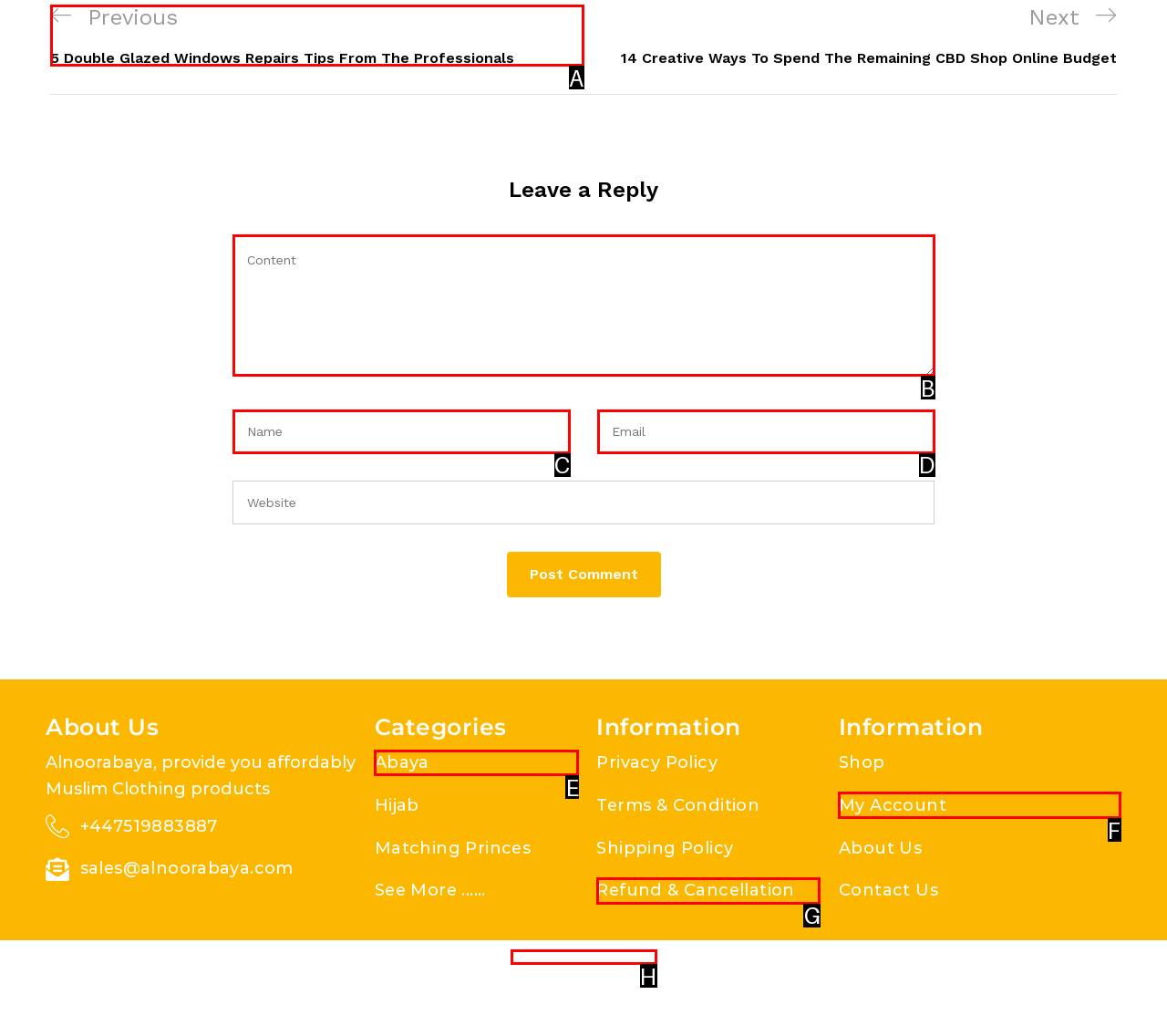Which option should be clicked to execute the following task: Browse Abaya products? Respond with the letter of the selected option.

E